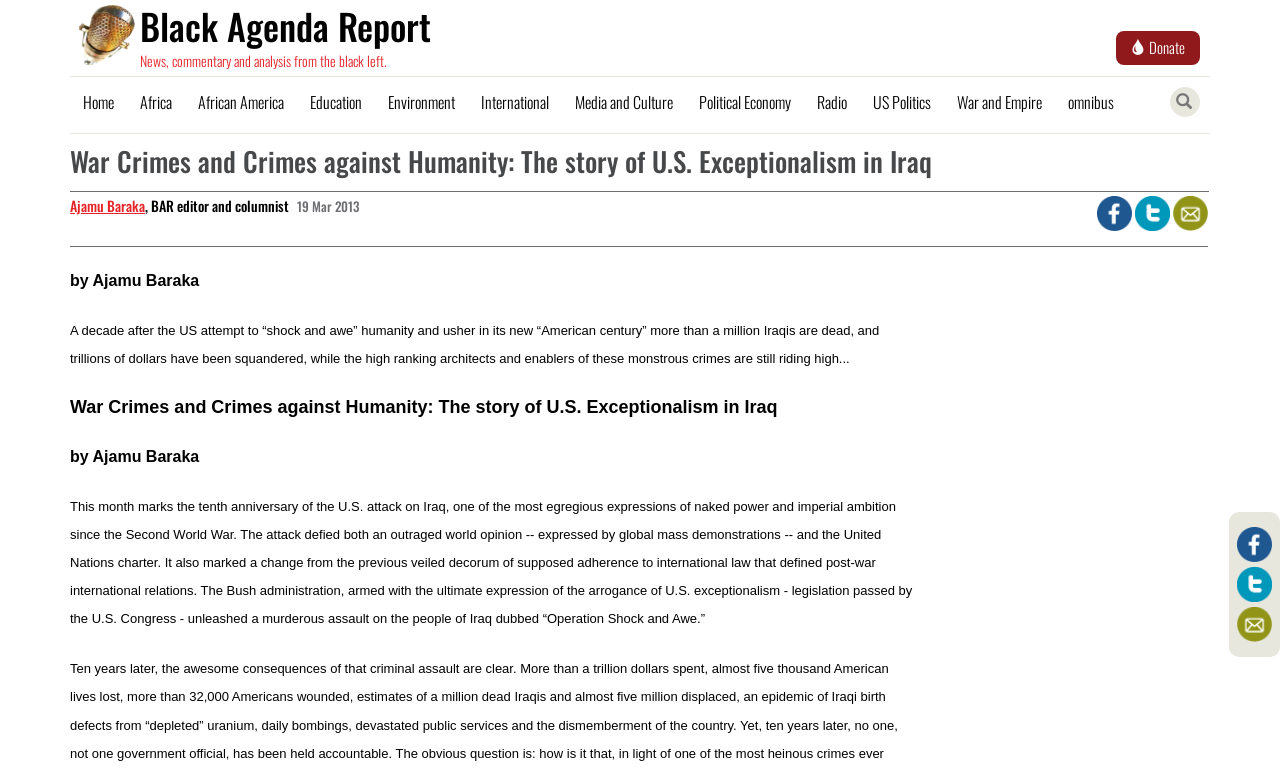What is the name of the author of this article?
Using the image as a reference, answer with just one word or a short phrase.

Ajamu Baraka